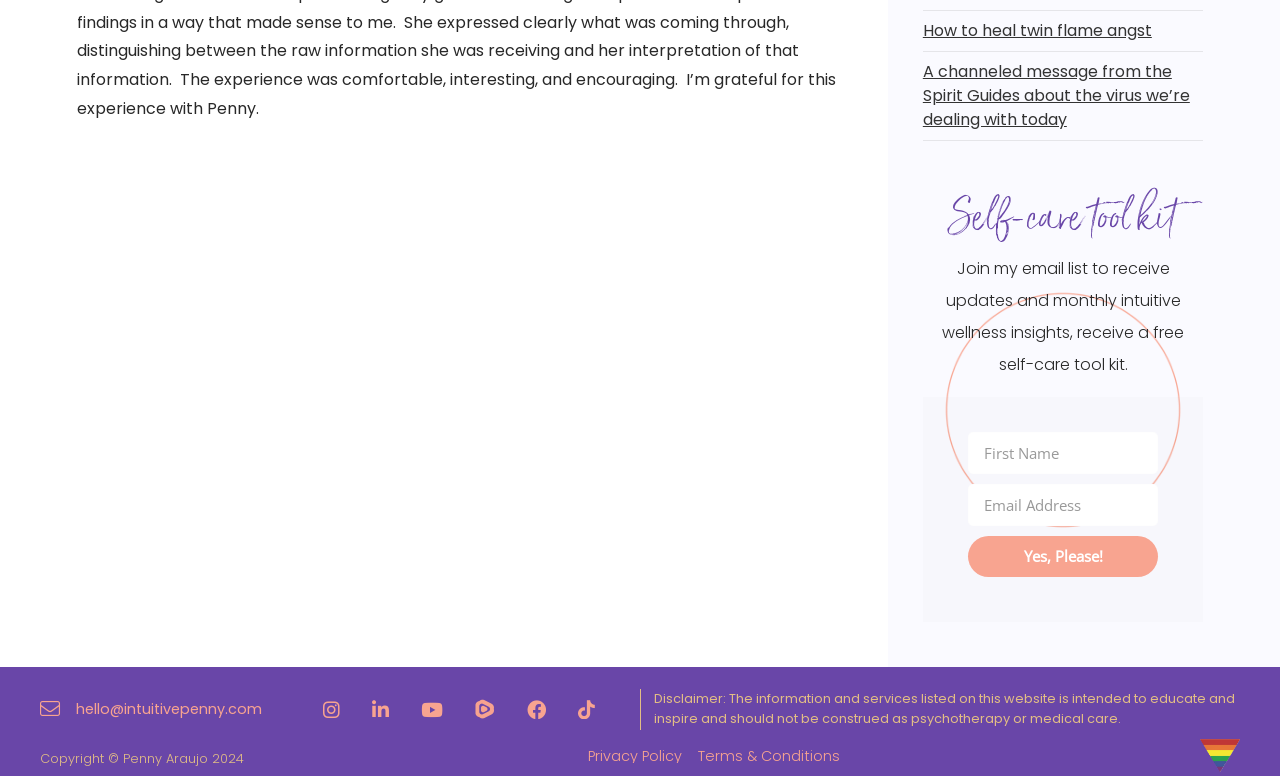Bounding box coordinates must be specified in the format (top-left x, top-left y, bottom-right x, bottom-right y). All values should be floating point numbers between 0 and 1. What are the bounding box coordinates of the UI element described as: name="param[first_name]" placeholder="First Name"

[0.756, 0.556, 0.905, 0.61]